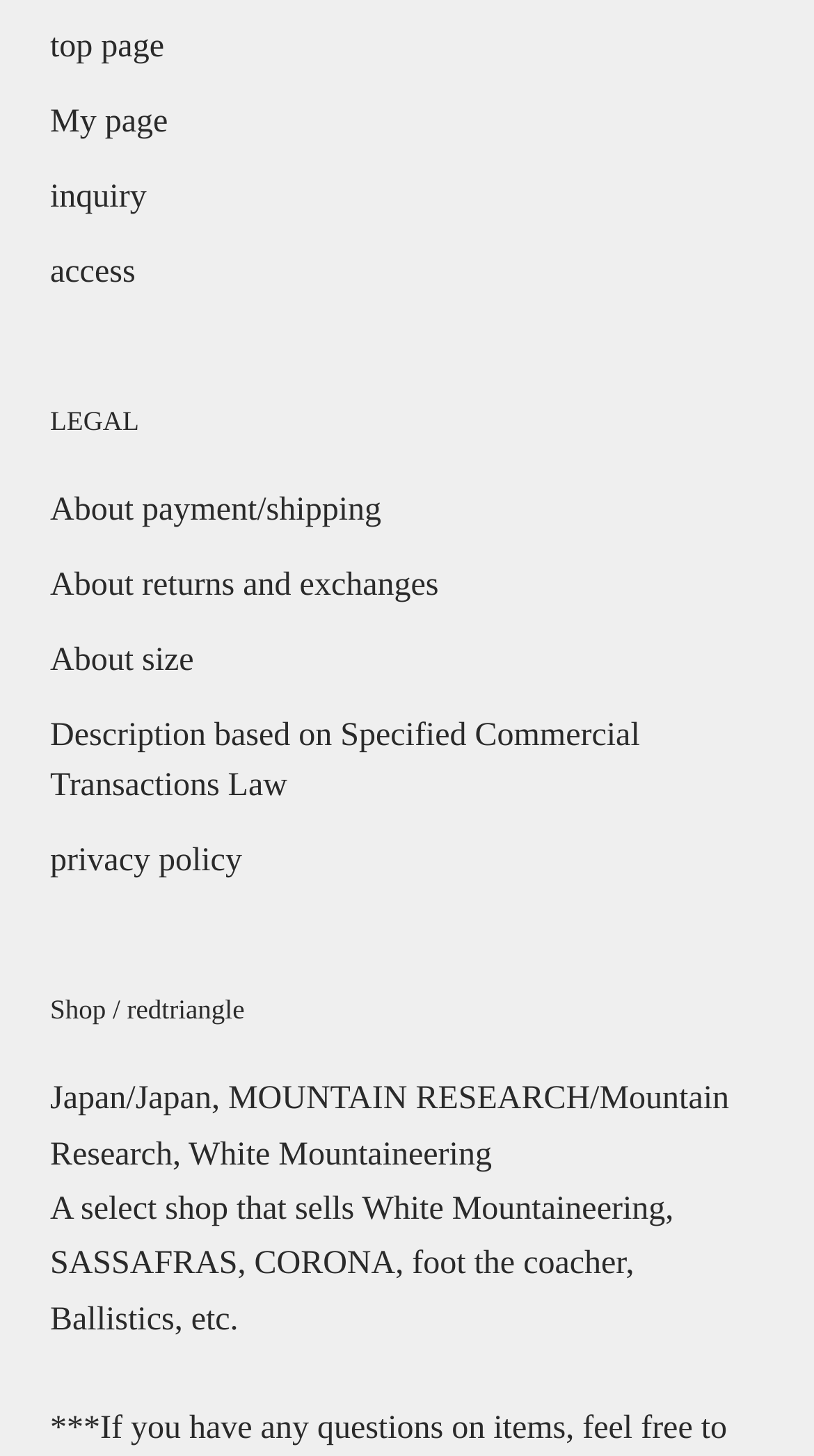Using the description "My page", locate and provide the bounding box of the UI element.

[0.062, 0.068, 0.938, 0.102]